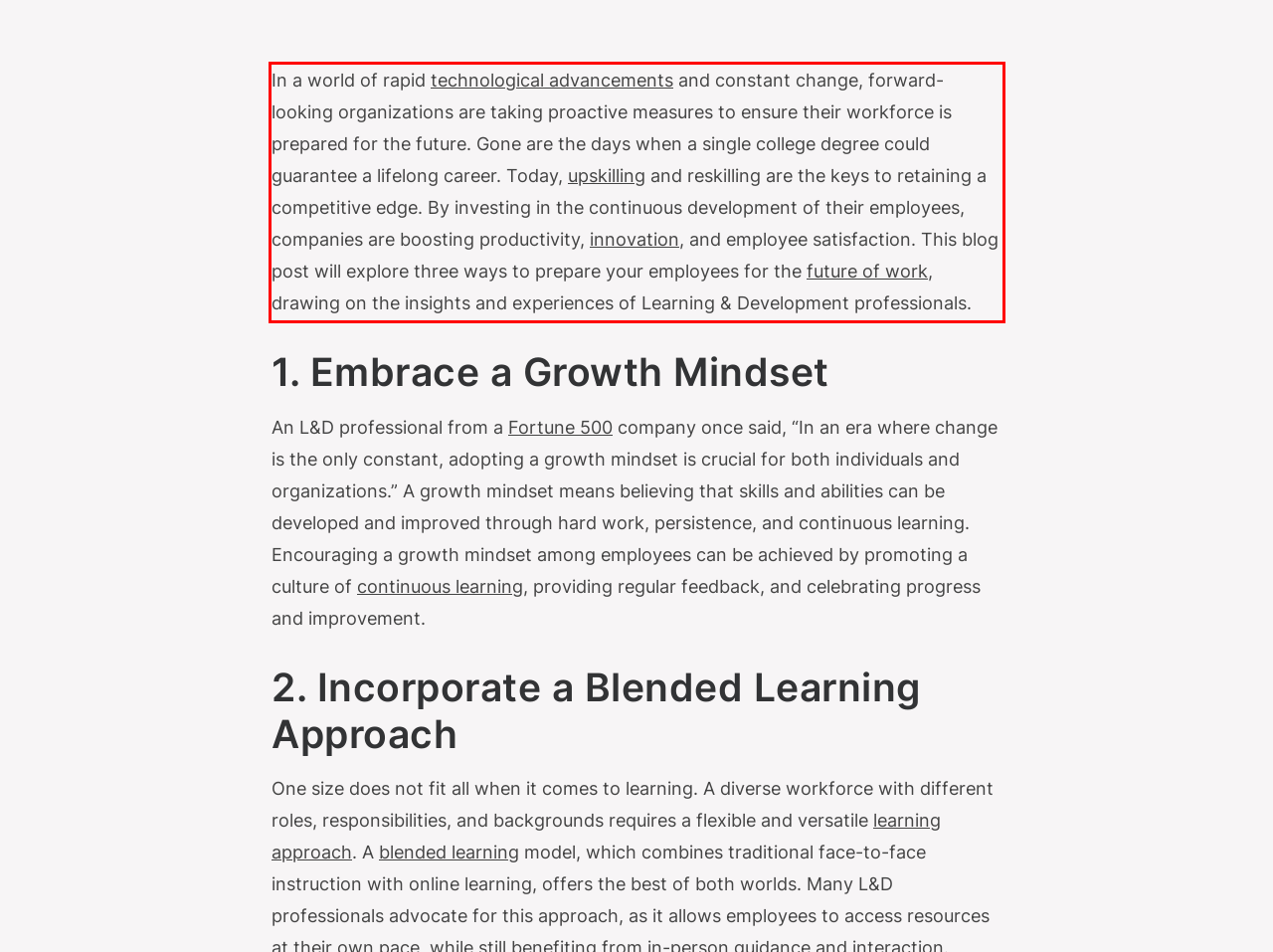You are provided with a screenshot of a webpage that includes a UI element enclosed in a red rectangle. Extract the text content inside this red rectangle.

In a world of rapid technological advancements and constant change, forward-looking organizations are taking proactive measures to ensure their workforce is prepared for the future. Gone are the days when a single college degree could guarantee a lifelong career. Today, upskilling and reskilling are the keys to retaining a competitive edge. By investing in the continuous development of their employees, companies are boosting productivity, innovation, and employee satisfaction. This blog post will explore three ways to prepare your employees for the future of work, drawing on the insights and experiences of Learning & Development professionals.